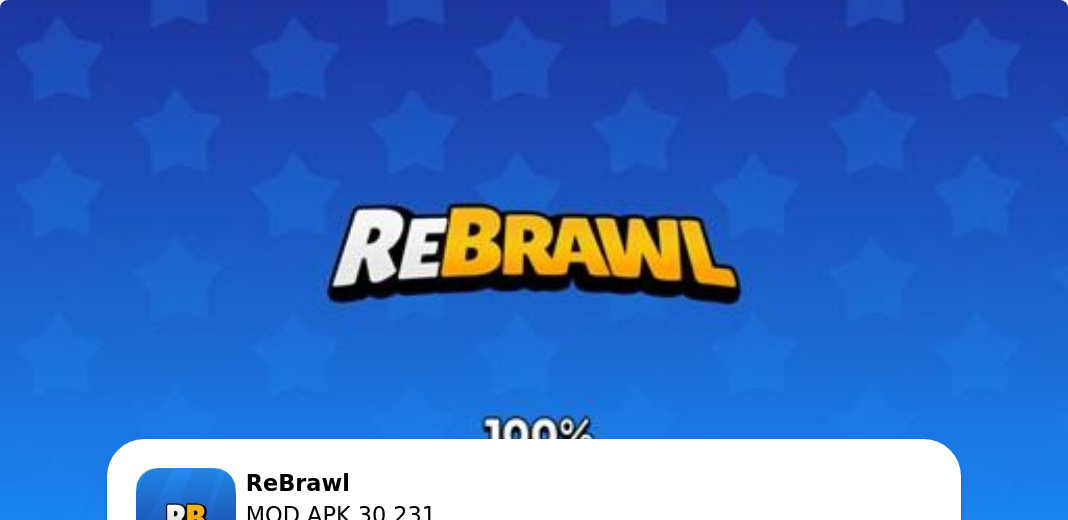What is the text displayed in bold lettering?
Can you provide a detailed and comprehensive answer to the question?

The logo features stylized text 'ReBRAWL' in bold, dynamic lettering, which is prominent and attention-grabbing. This suggests that the game's name is a central element of its identity.